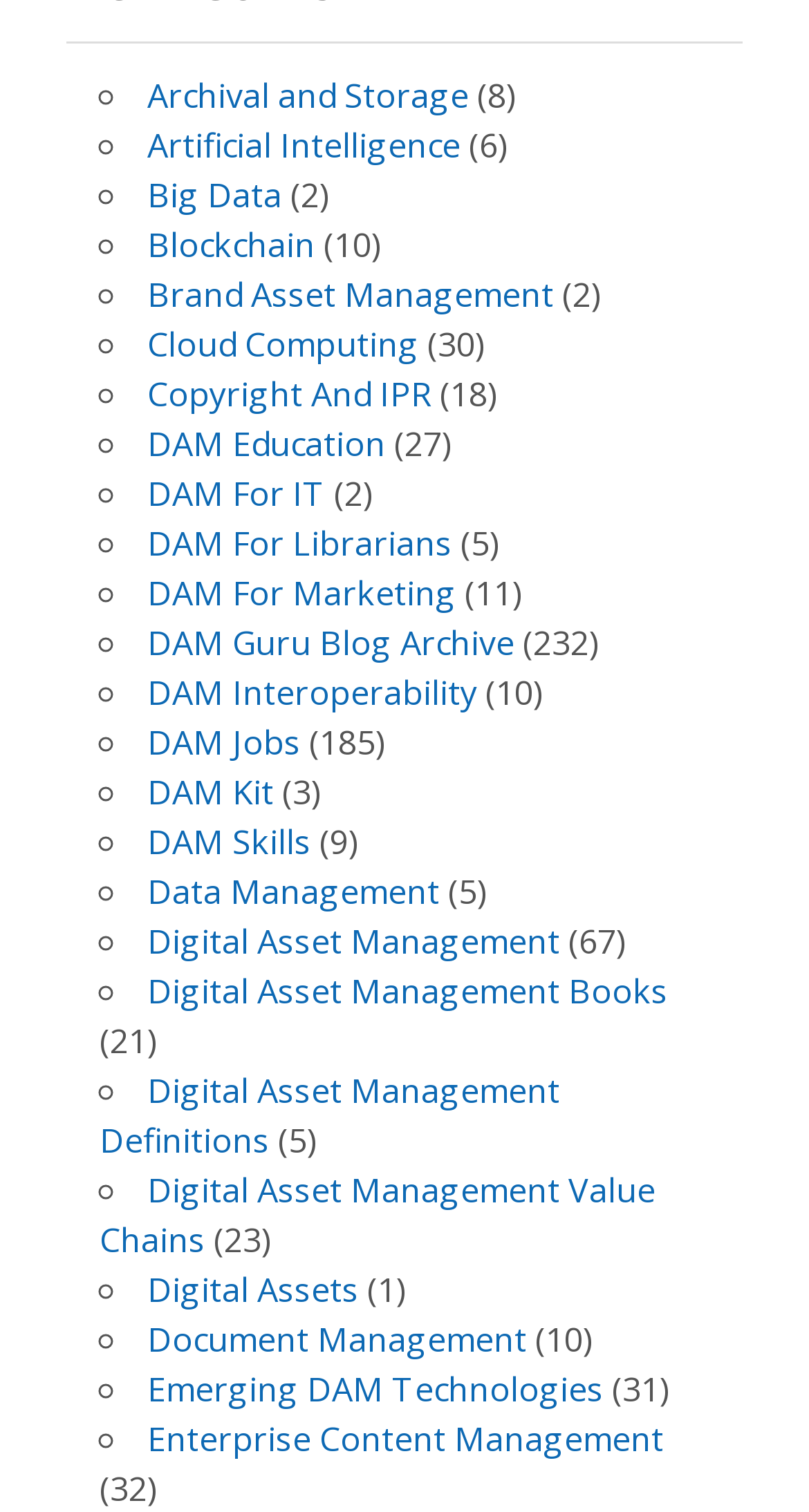Identify the bounding box coordinates of the clickable section necessary to follow the following instruction: "Explore Digital Asset Management". The coordinates should be presented as four float numbers from 0 to 1, i.e., [left, top, right, bottom].

[0.182, 0.607, 0.692, 0.638]